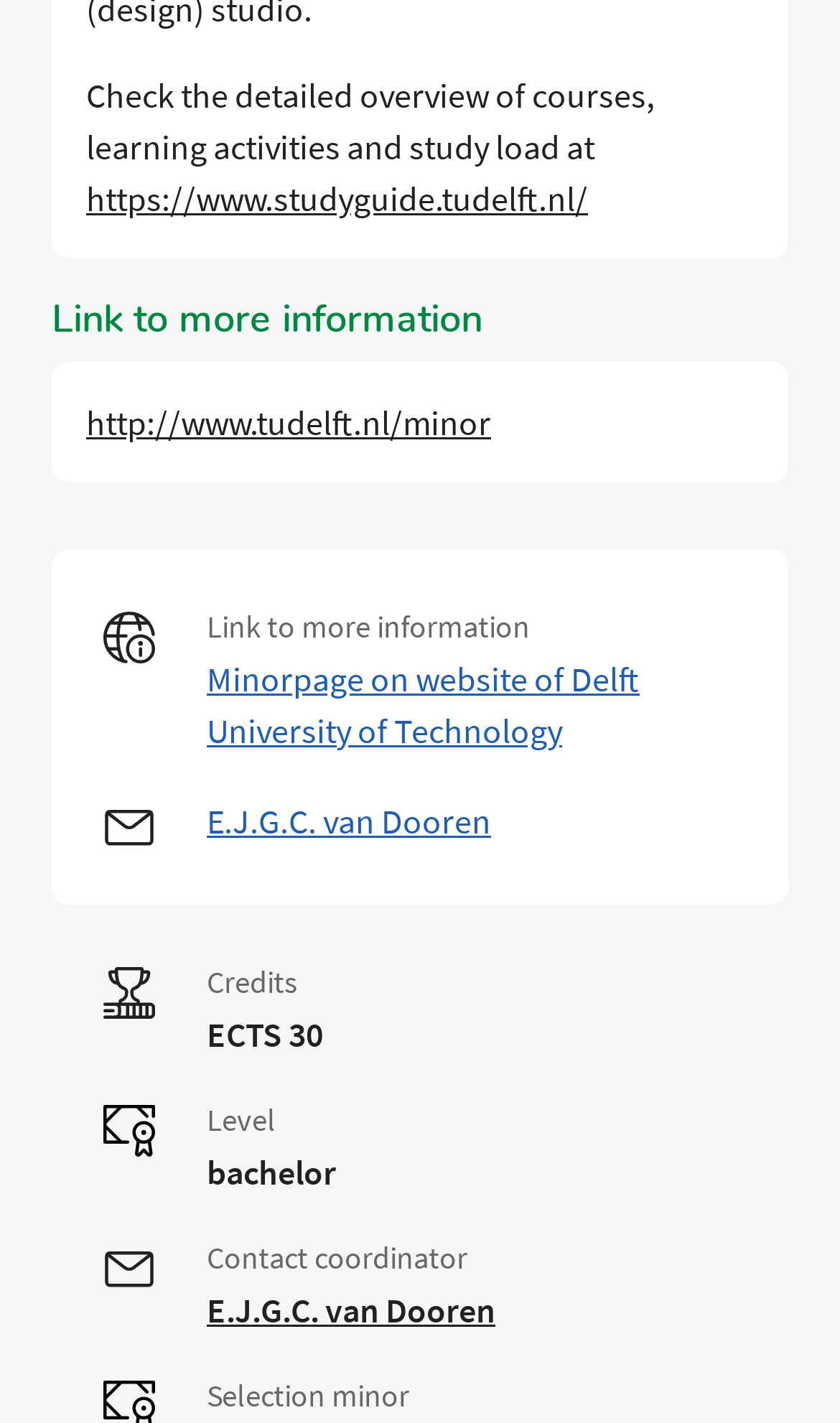Please analyze the image and provide a thorough answer to the question:
What is the level of the course?

I found the level of the course by looking at the text 'Level' and the text 'bachelor' below it, indicating that the course is at the bachelor level.